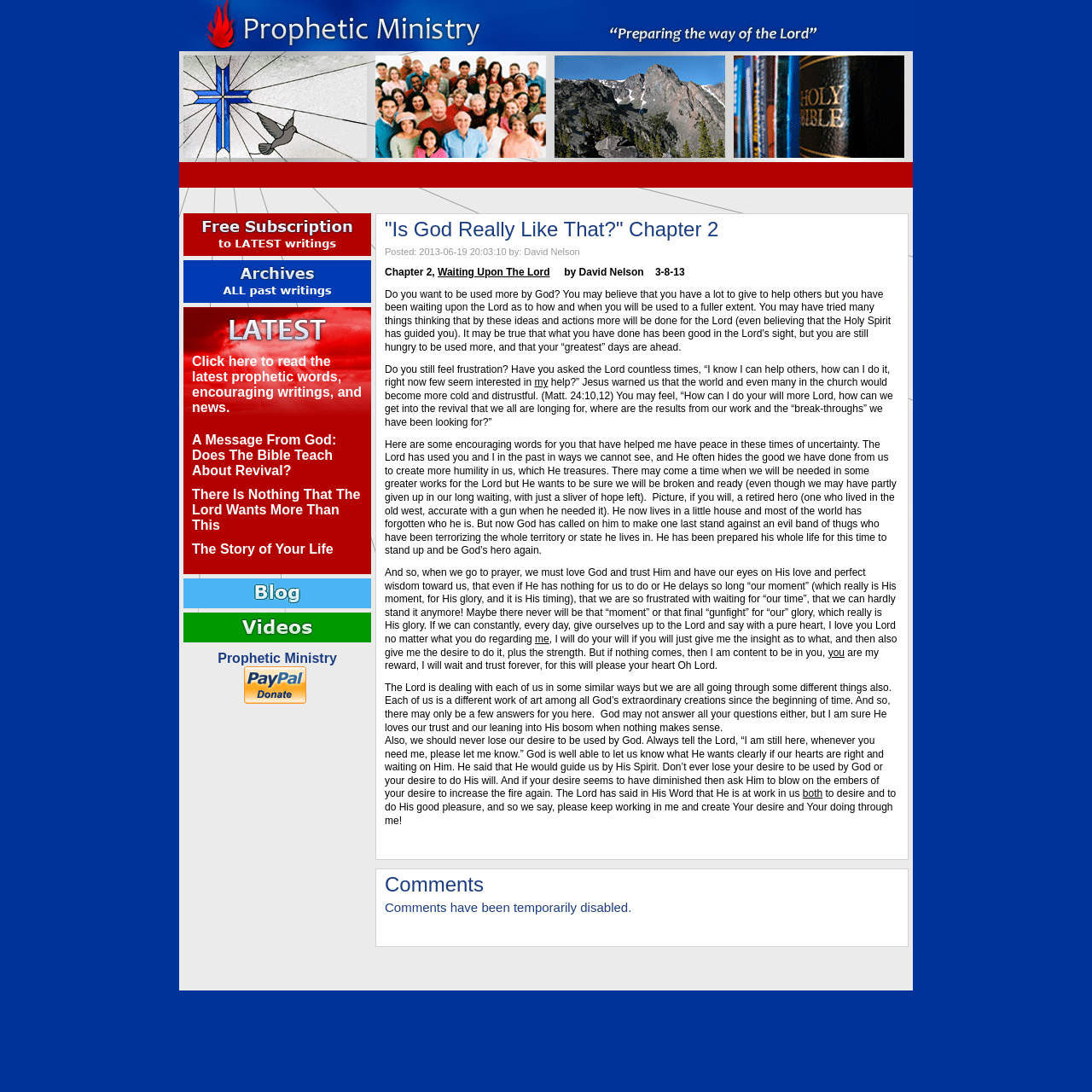Locate the bounding box coordinates of the clickable element to fulfill the following instruction: "Make a donation with PayPal". Provide the coordinates as four float numbers between 0 and 1 in the format [left, top, right, bottom].

[0.223, 0.61, 0.28, 0.645]